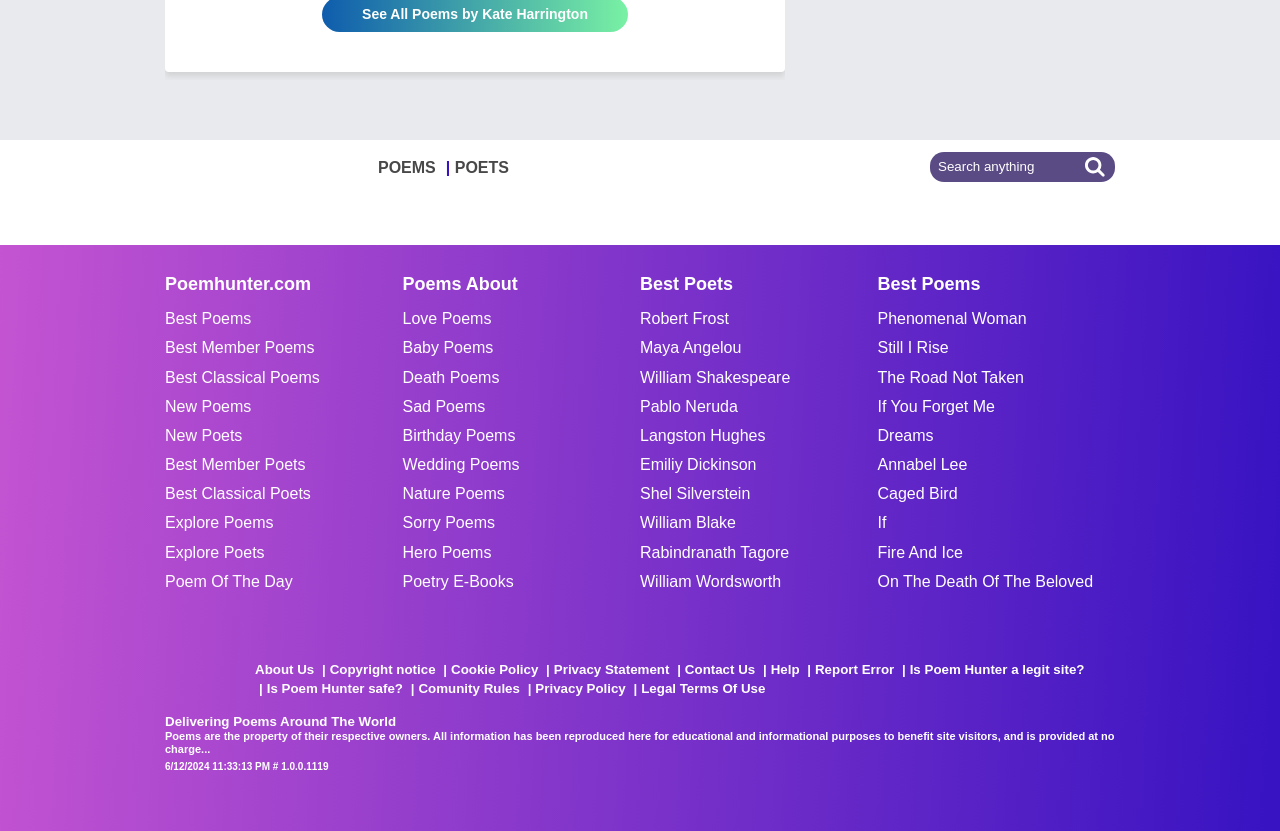Please determine the bounding box coordinates of the section I need to click to accomplish this instruction: "Learn about the website's privacy policy".

[0.409, 0.82, 0.489, 0.838]